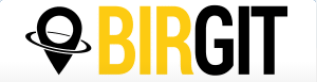What colors are used in the logo?
We need a detailed and exhaustive answer to the question. Please elaborate.

The logo uses a color palette of yellow and black, which symbolize clarity and strength, respectively.